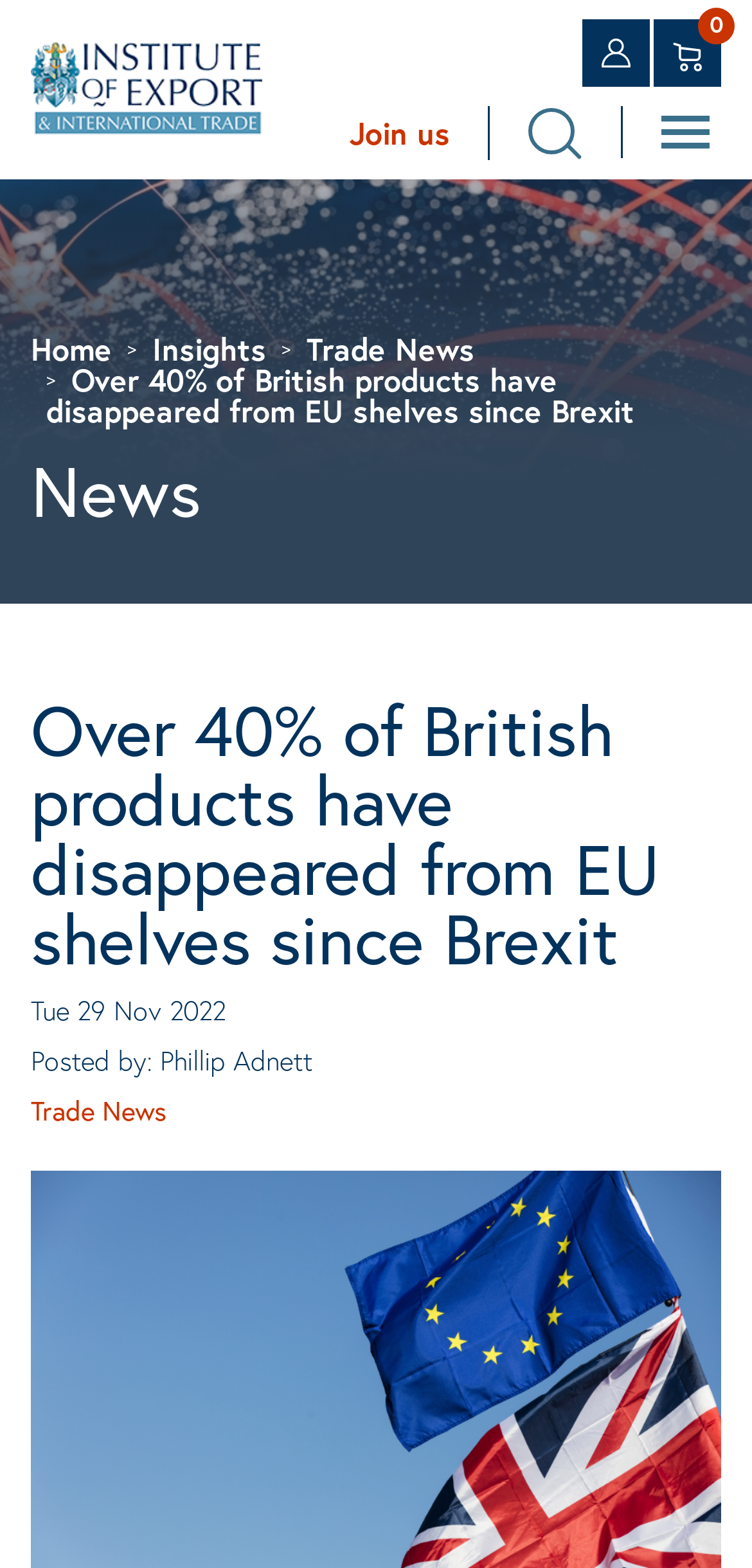Please pinpoint the bounding box coordinates for the region I should click to adhere to this instruction: "view Trade News".

[0.408, 0.209, 0.631, 0.234]